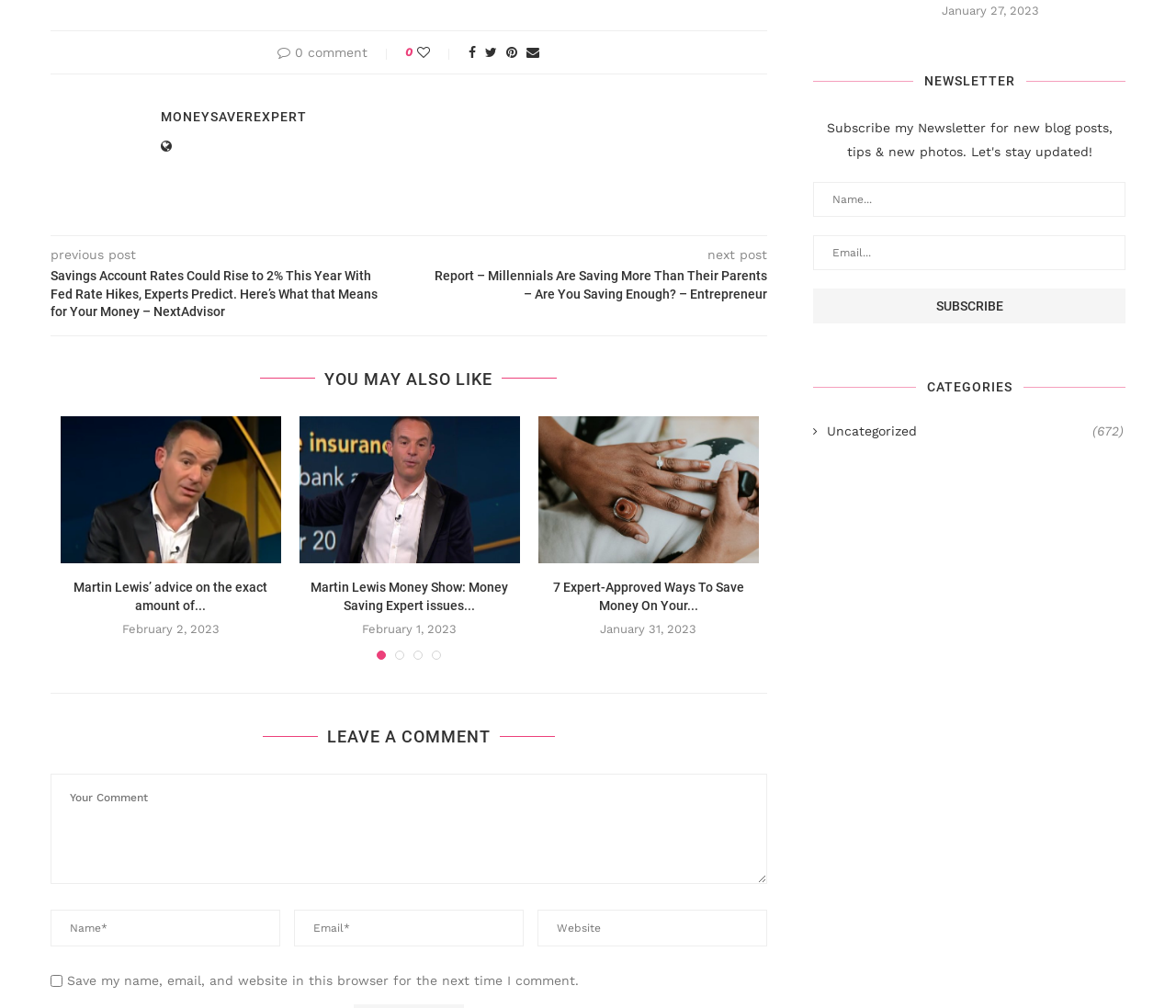Please determine the bounding box coordinates for the element that should be clicked to follow these instructions: "Click the 'Like' button".

[0.355, 0.045, 0.387, 0.059]